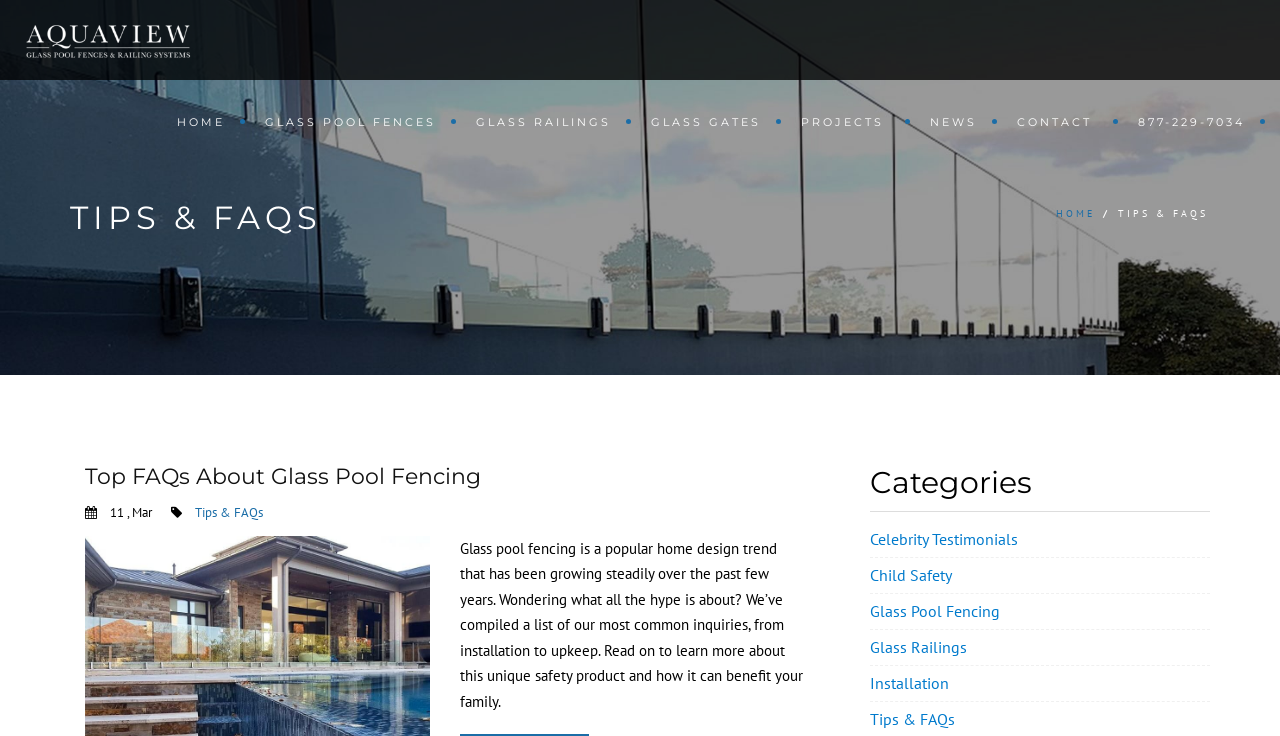Determine the bounding box coordinates of the region to click in order to accomplish the following instruction: "go to home page". Provide the coordinates as four float numbers between 0 and 1, specifically [left, top, right, bottom].

[0.123, 0.109, 0.191, 0.22]